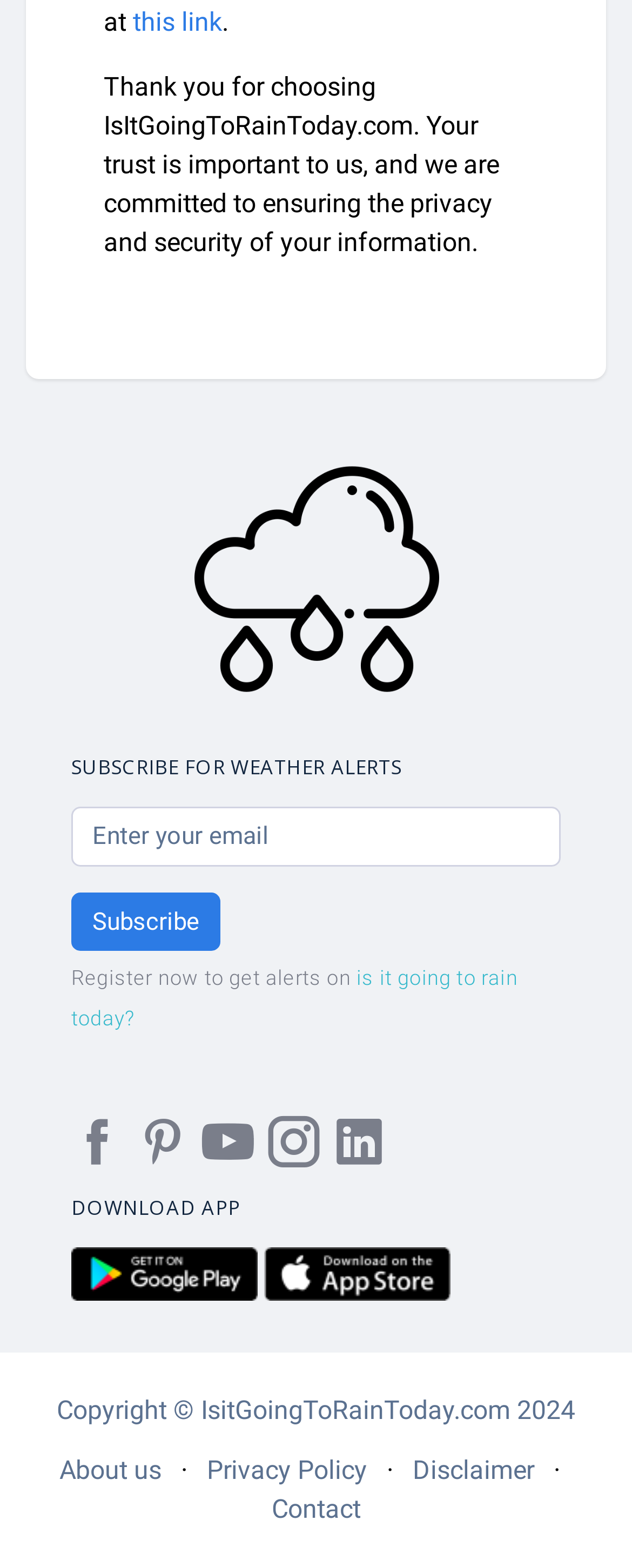Kindly determine the bounding box coordinates of the area that needs to be clicked to fulfill this instruction: "Click the Register now link".

[0.113, 0.616, 0.82, 0.657]